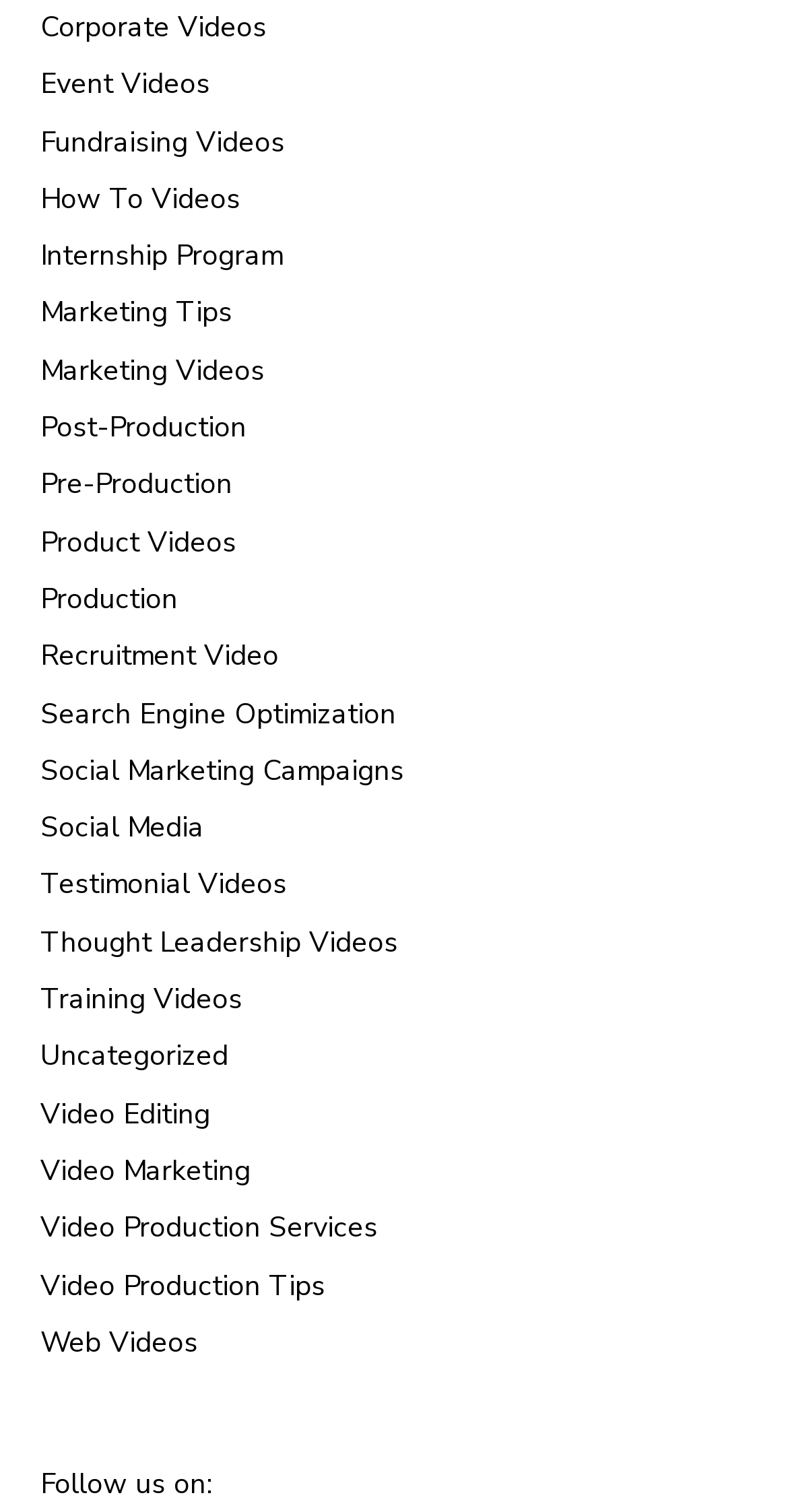Locate the bounding box coordinates of the element that should be clicked to execute the following instruction: "learn about geotechnical engineering".

None